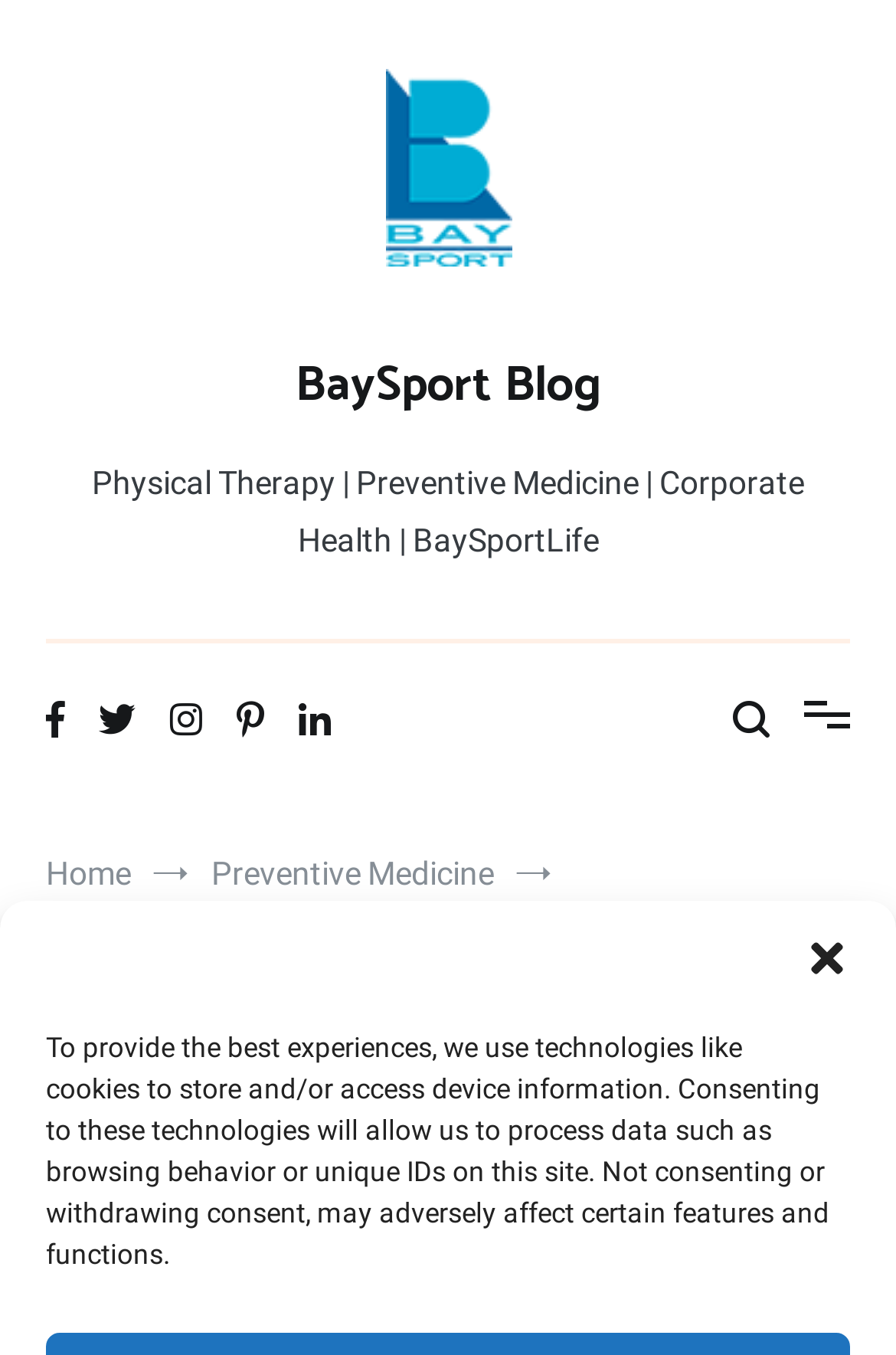Use a single word or phrase to respond to the question:
What is the tagline of the BaySport Blog?

Physical Therapy | Preventive Medicine | Corporate Health | BaySportLife